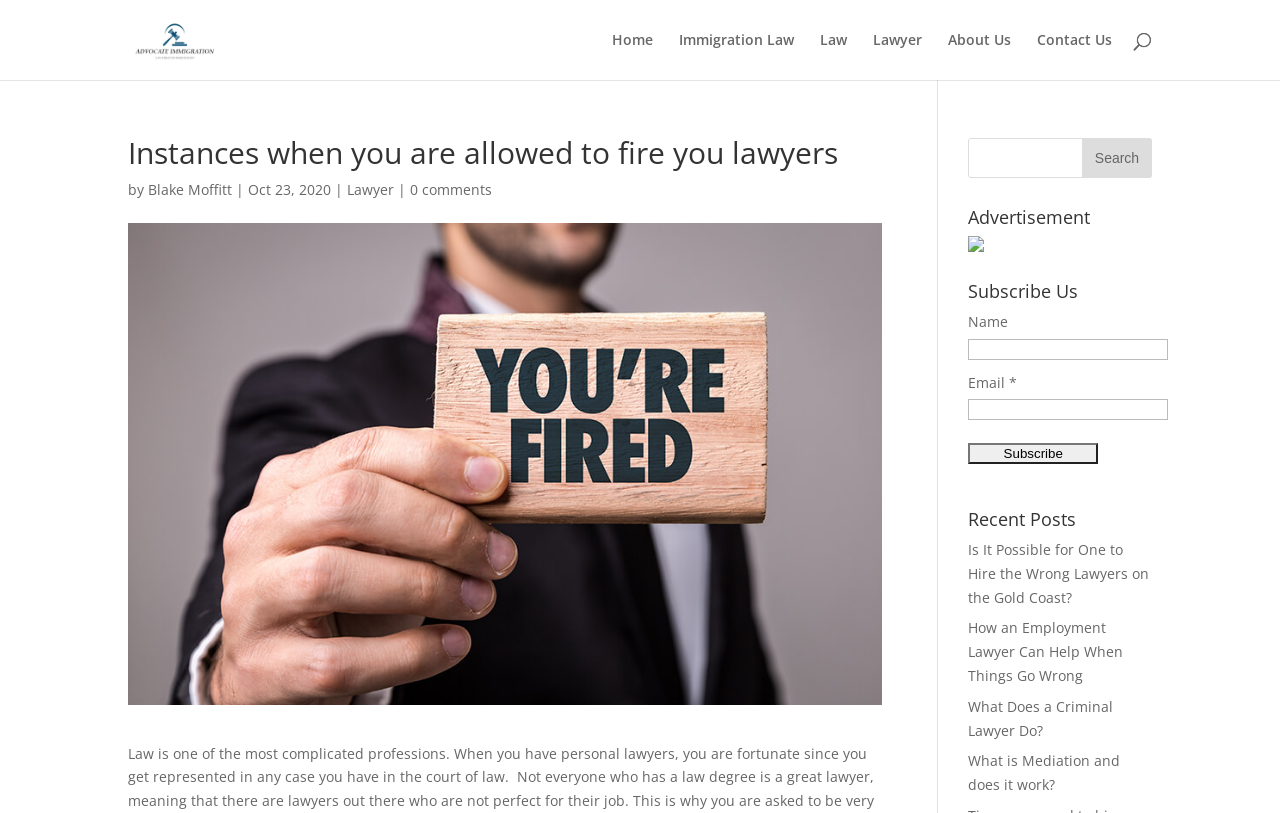Using the provided element description, identify the bounding box coordinates as (top-left x, top-left y, bottom-right x, bottom-right y). Ensure all values are between 0 and 1. Description: Lawyer

[0.682, 0.041, 0.72, 0.098]